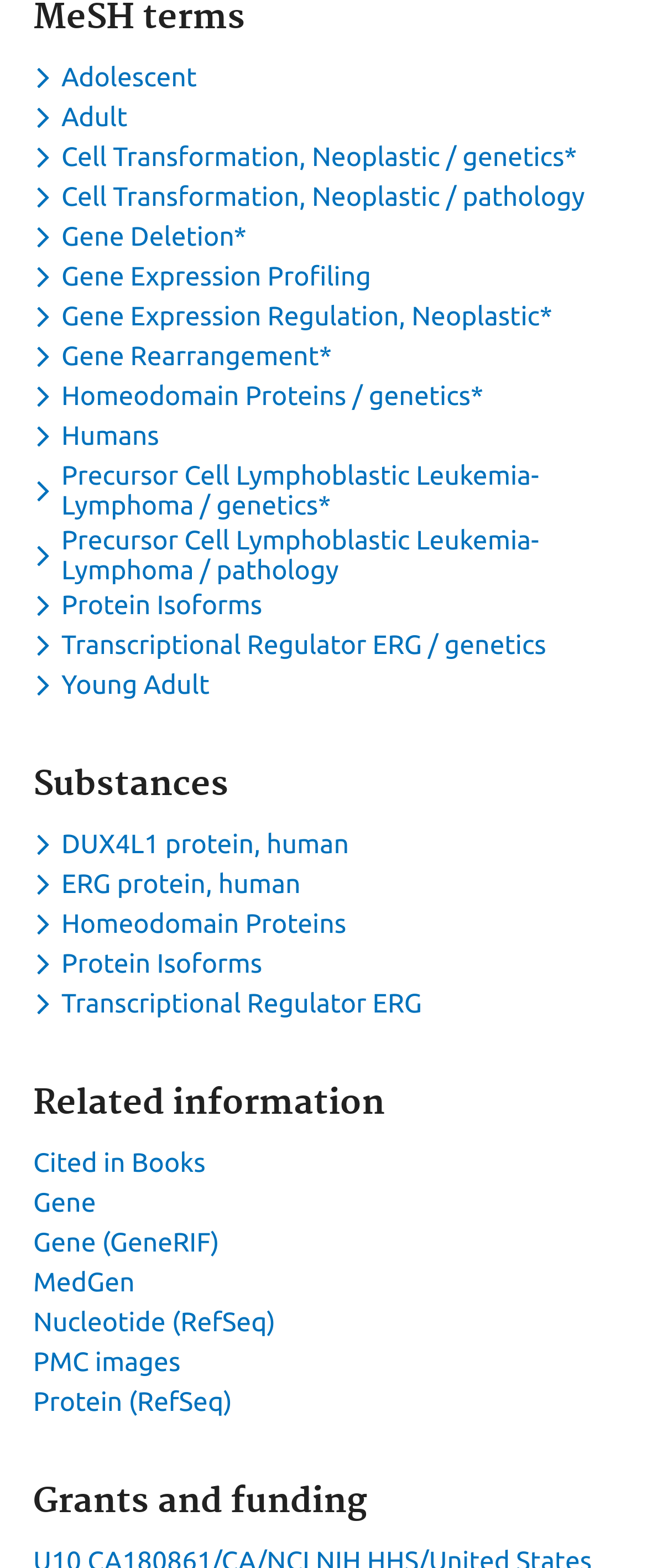Identify the bounding box for the described UI element: "MedGen".

[0.051, 0.808, 0.208, 0.827]